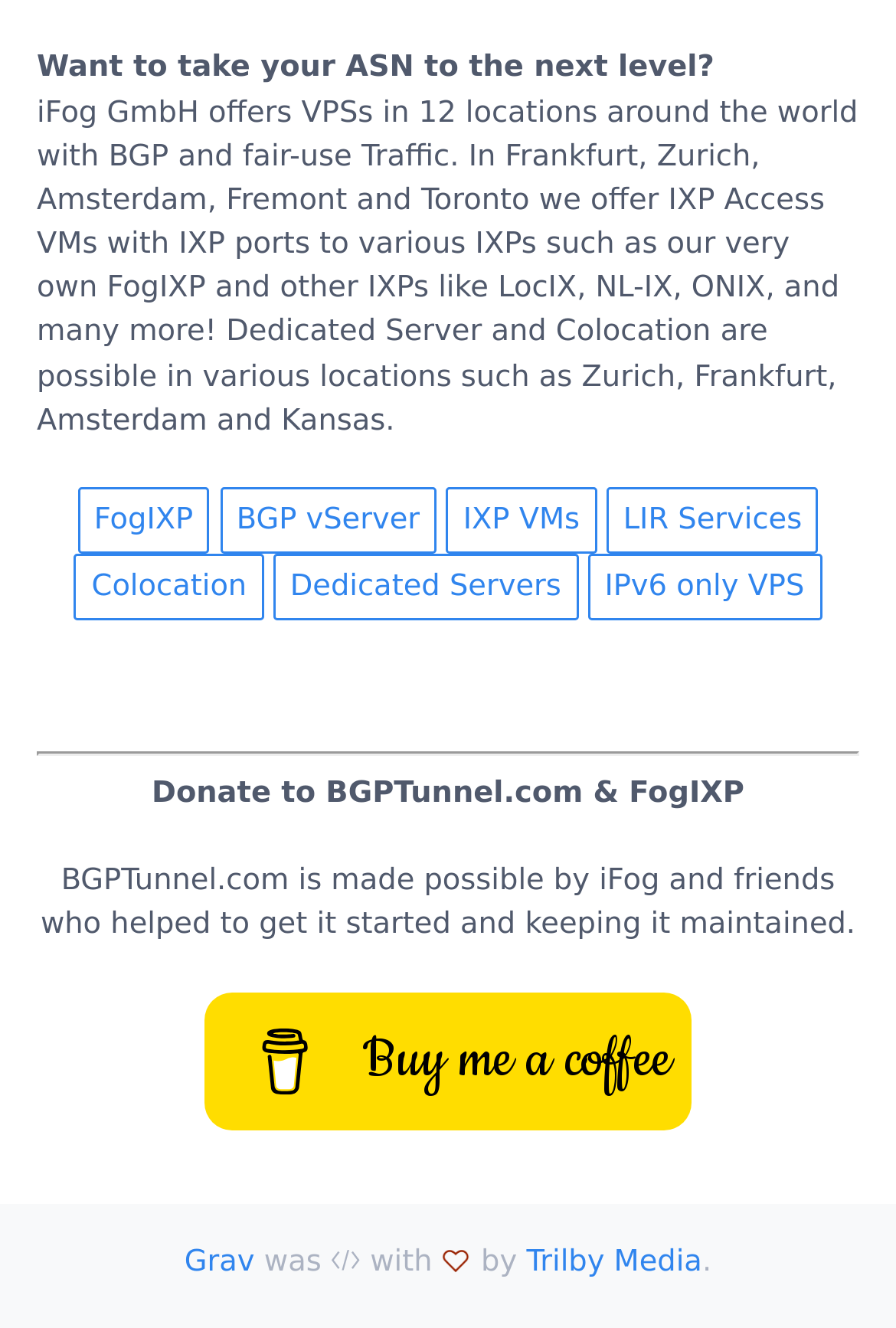Who is the creator of the webpage?
Give a detailed explanation using the information visible in the image.

The webpage has a link 'Trilby Media' at the bottom, which suggests that Trilby Media is the creator or maintainer of the webpage, as mentioned in the link element with the text 'Trilby Media'.